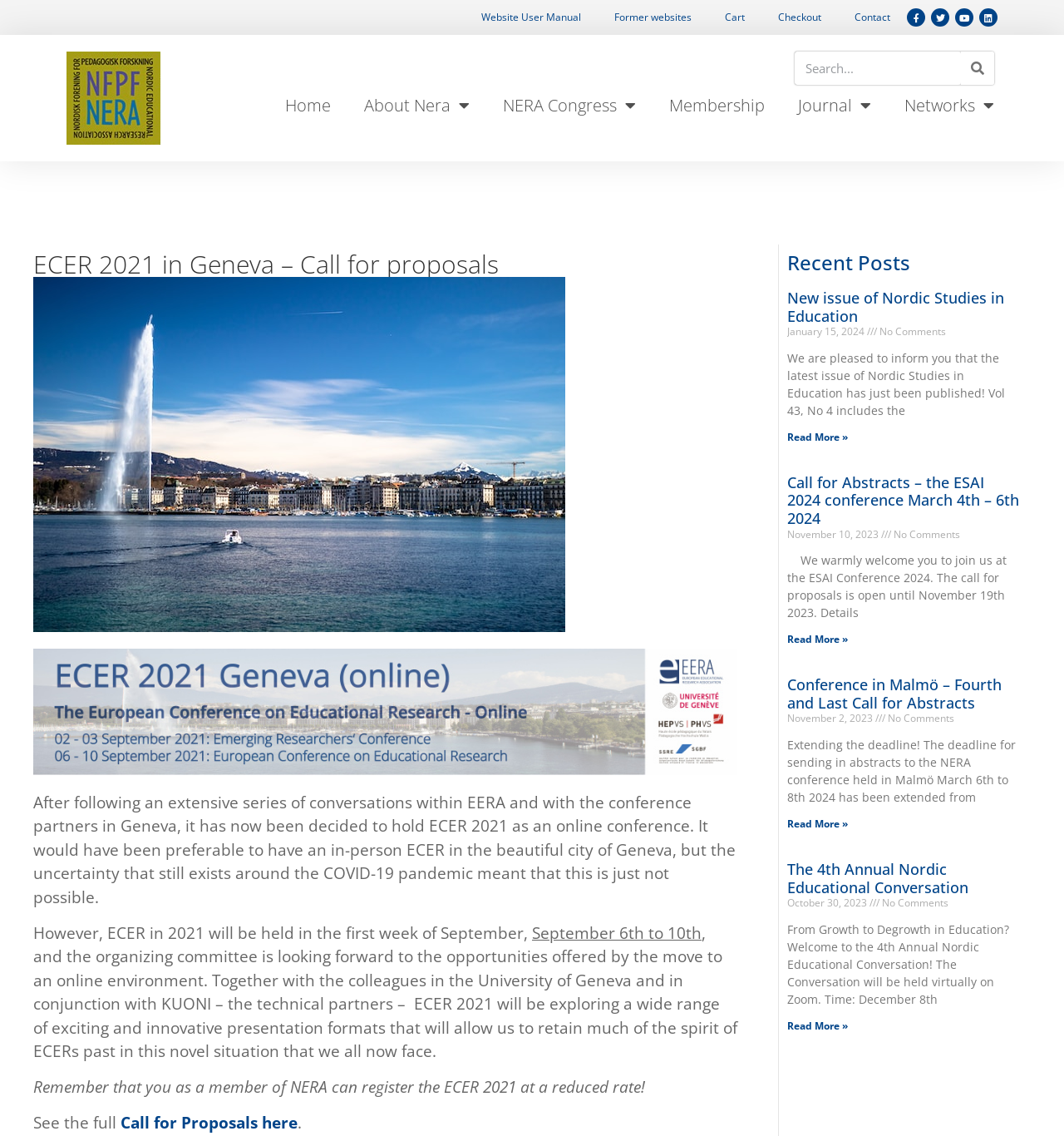Can you show the bounding box coordinates of the region to click on to complete the task described in the instruction: "Go to the home page"?

[0.268, 0.082, 0.311, 0.104]